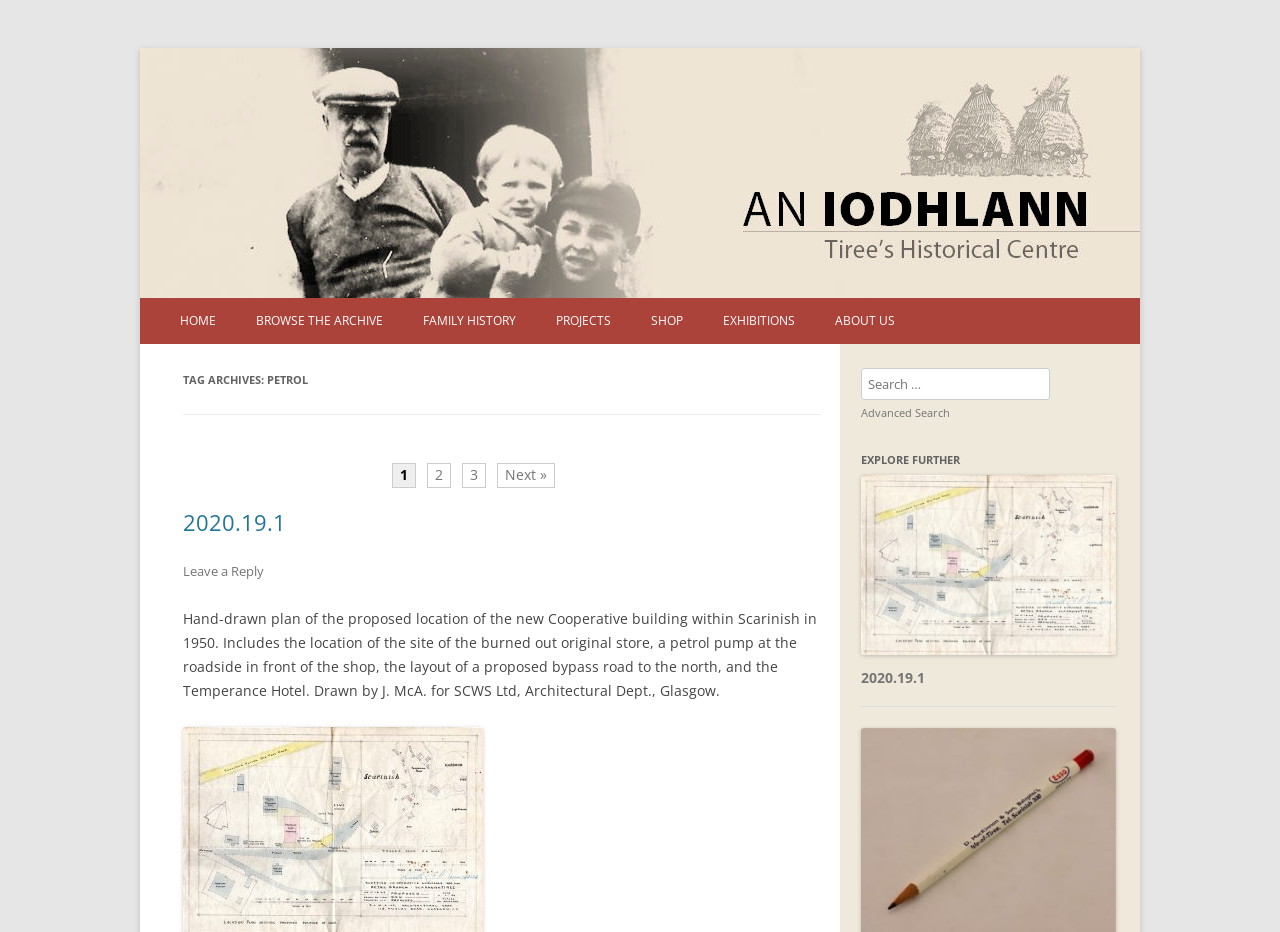Identify the bounding box coordinates for the UI element mentioned here: "2020.19.1". Provide the coordinates as four float values between 0 and 1, i.e., [left, top, right, bottom].

[0.143, 0.544, 0.224, 0.576]